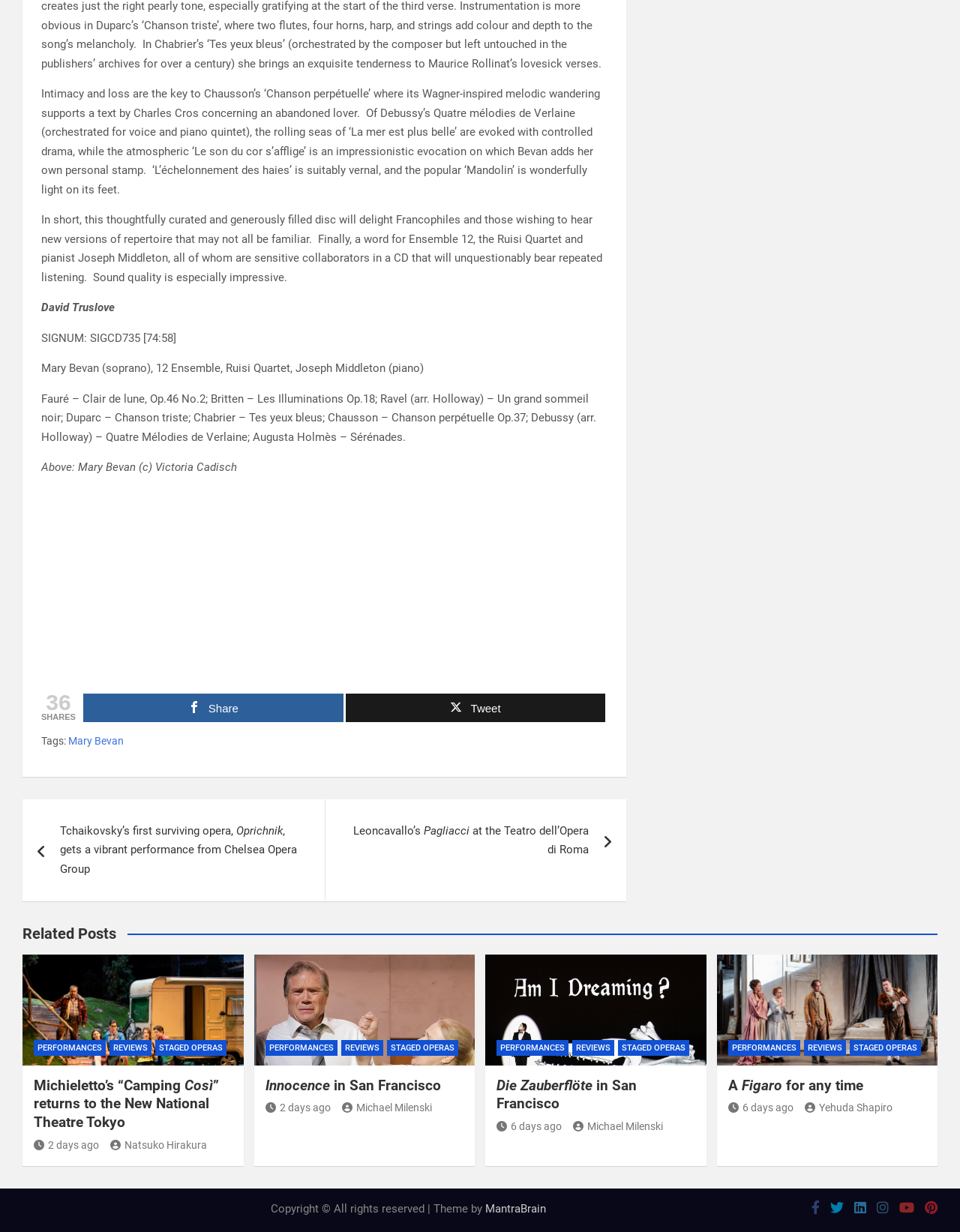Please find the bounding box coordinates of the element's region to be clicked to carry out this instruction: "Read the review of Chausson’s ‘Chanson perpétuelle’".

[0.043, 0.071, 0.625, 0.159]